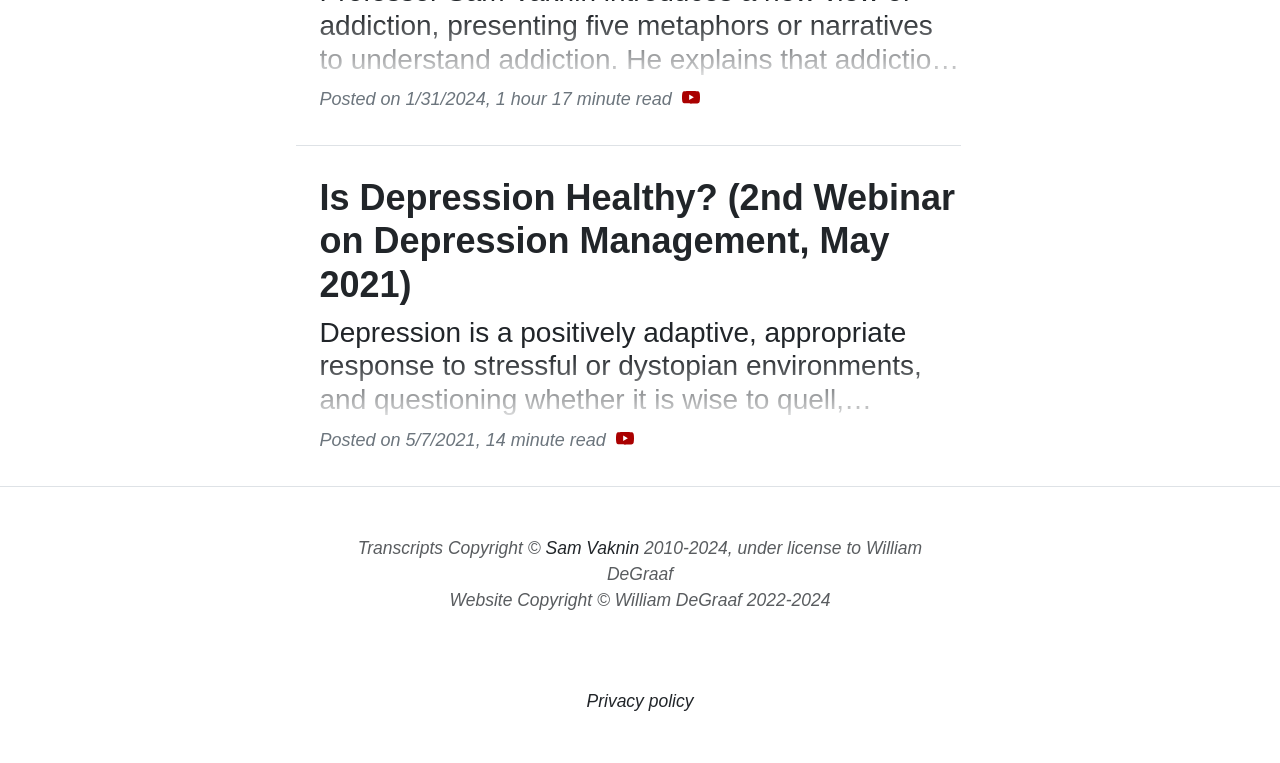What is the date of the first post?
From the image, respond with a single word or phrase.

1/31/2024